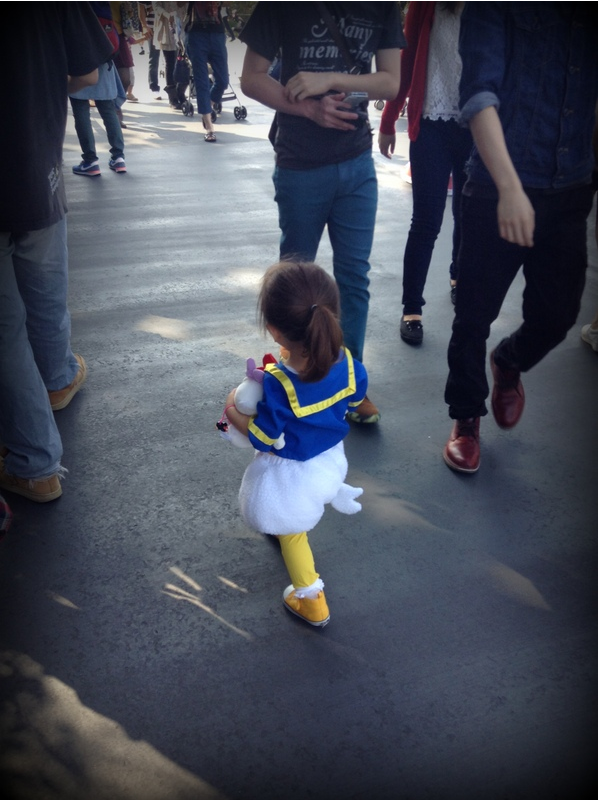What is the child holding?
Give a thorough and detailed response to the question.

The child is clutching a plush toy, which suggests that the child is enjoying a fun outing, possibly at a theme park or festive event, and the toy is a part of the joyful experience.